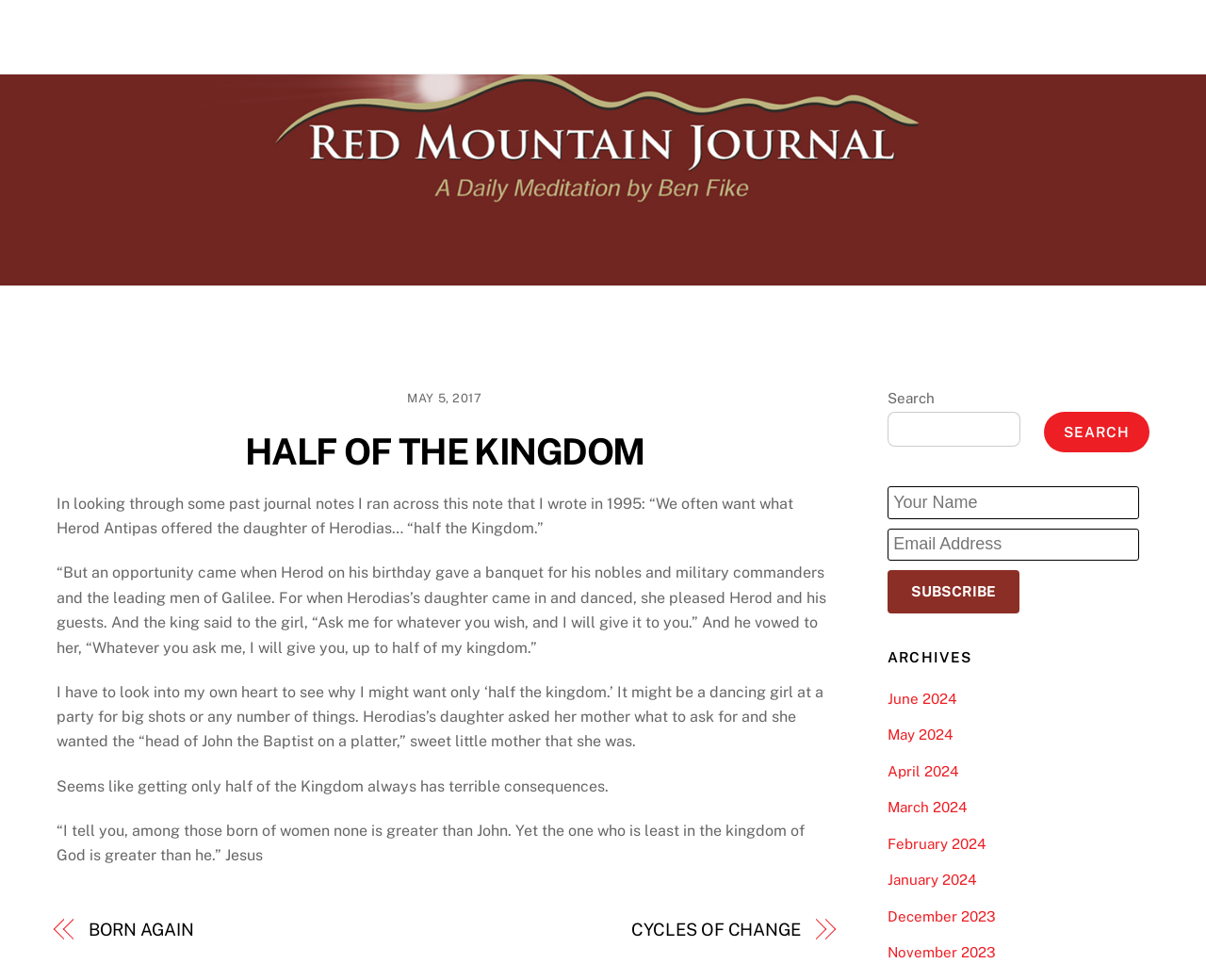Using the given description, provide the bounding box coordinates formatted as (top-left x, top-left y, bottom-right x, bottom-right y), with all values being floating point numbers between 0 and 1. Description: Nest Wifi

None